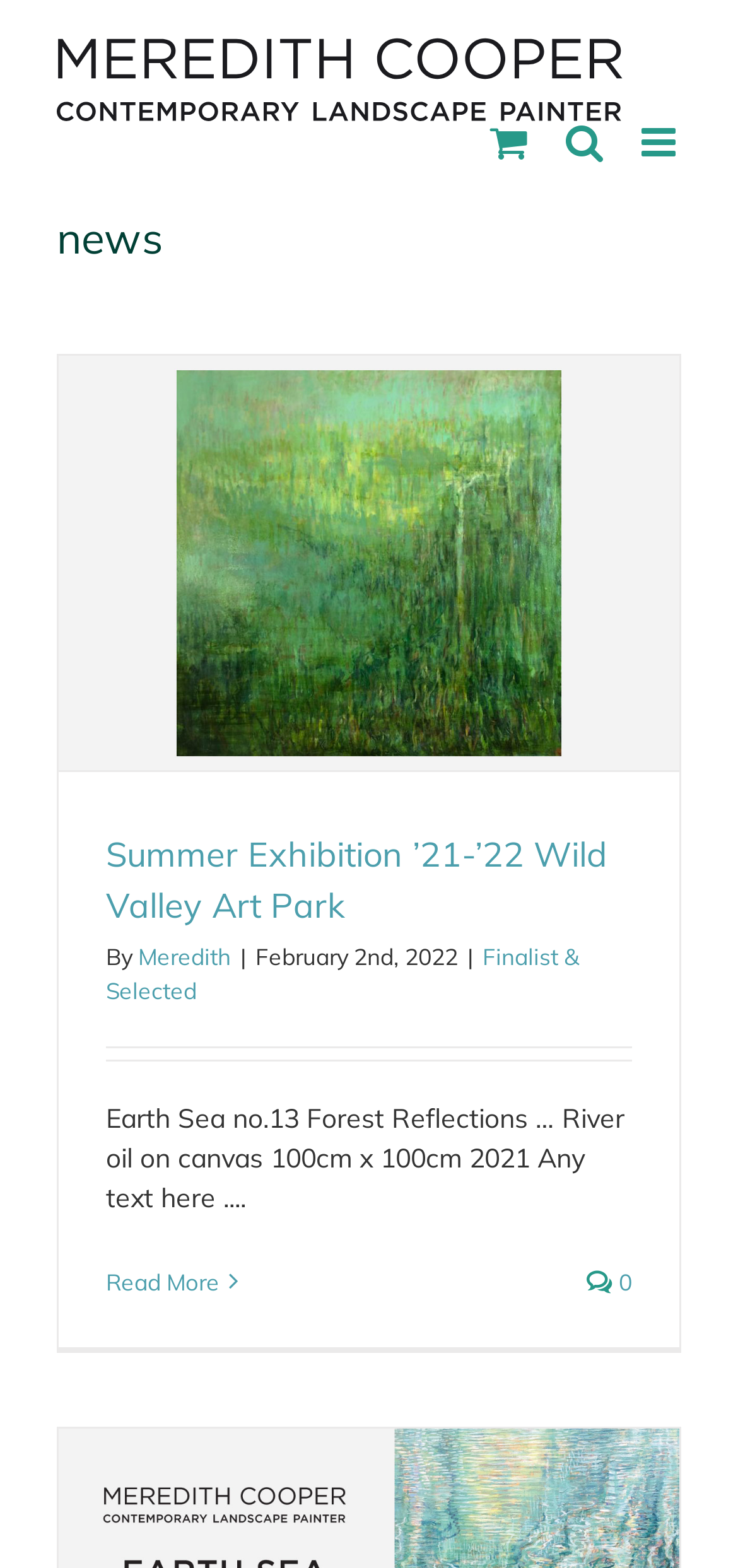Please provide the bounding box coordinates for the element that needs to be clicked to perform the instruction: "View Summer Exhibition ’21-’22 Wild Valley Art Park". The coordinates must consist of four float numbers between 0 and 1, formatted as [left, top, right, bottom].

[0.144, 0.531, 0.823, 0.591]